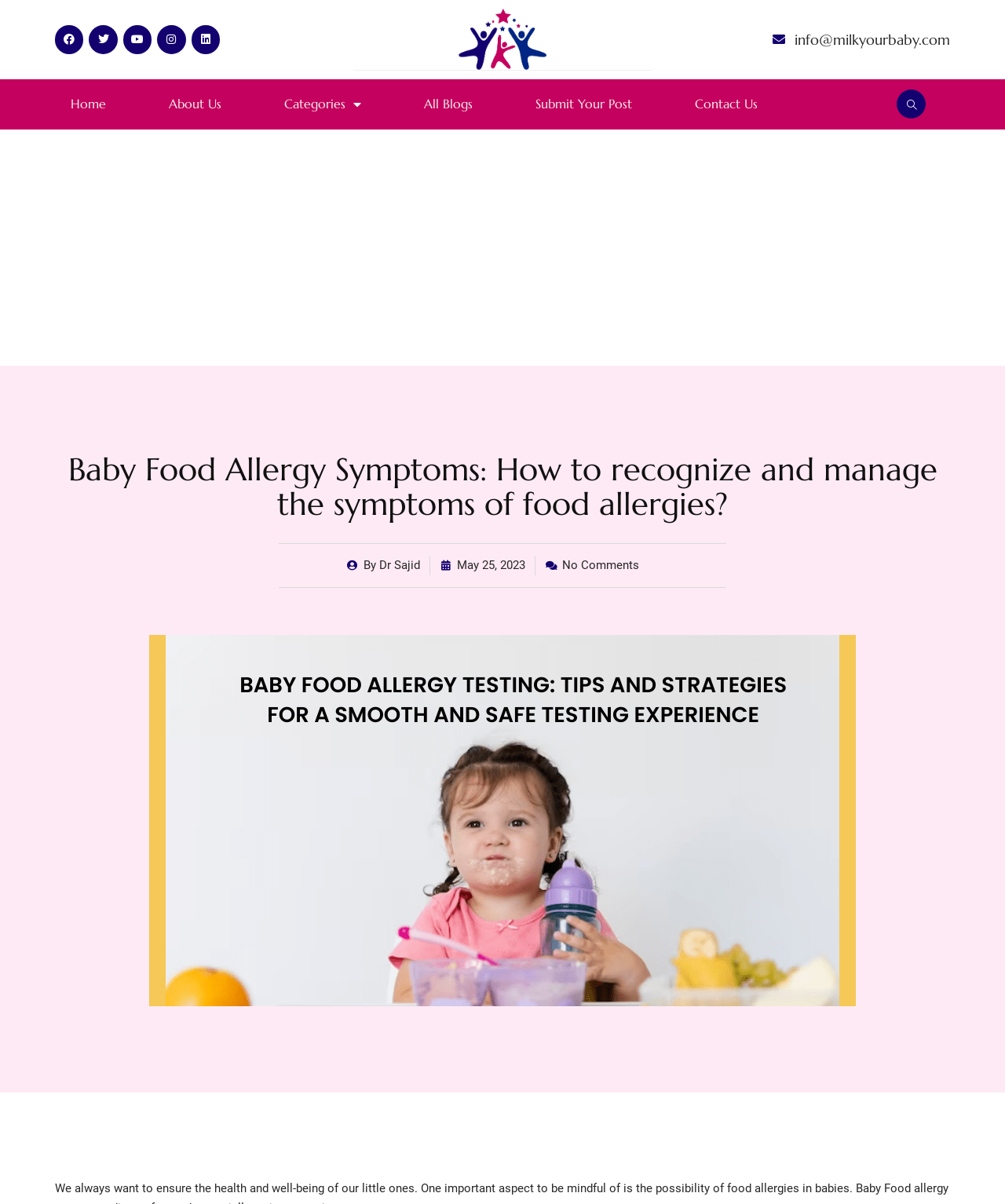Can you determine the main header of this webpage?

Baby Food Allergy Symptoms: How to recognize and manage the symptoms of food allergies?